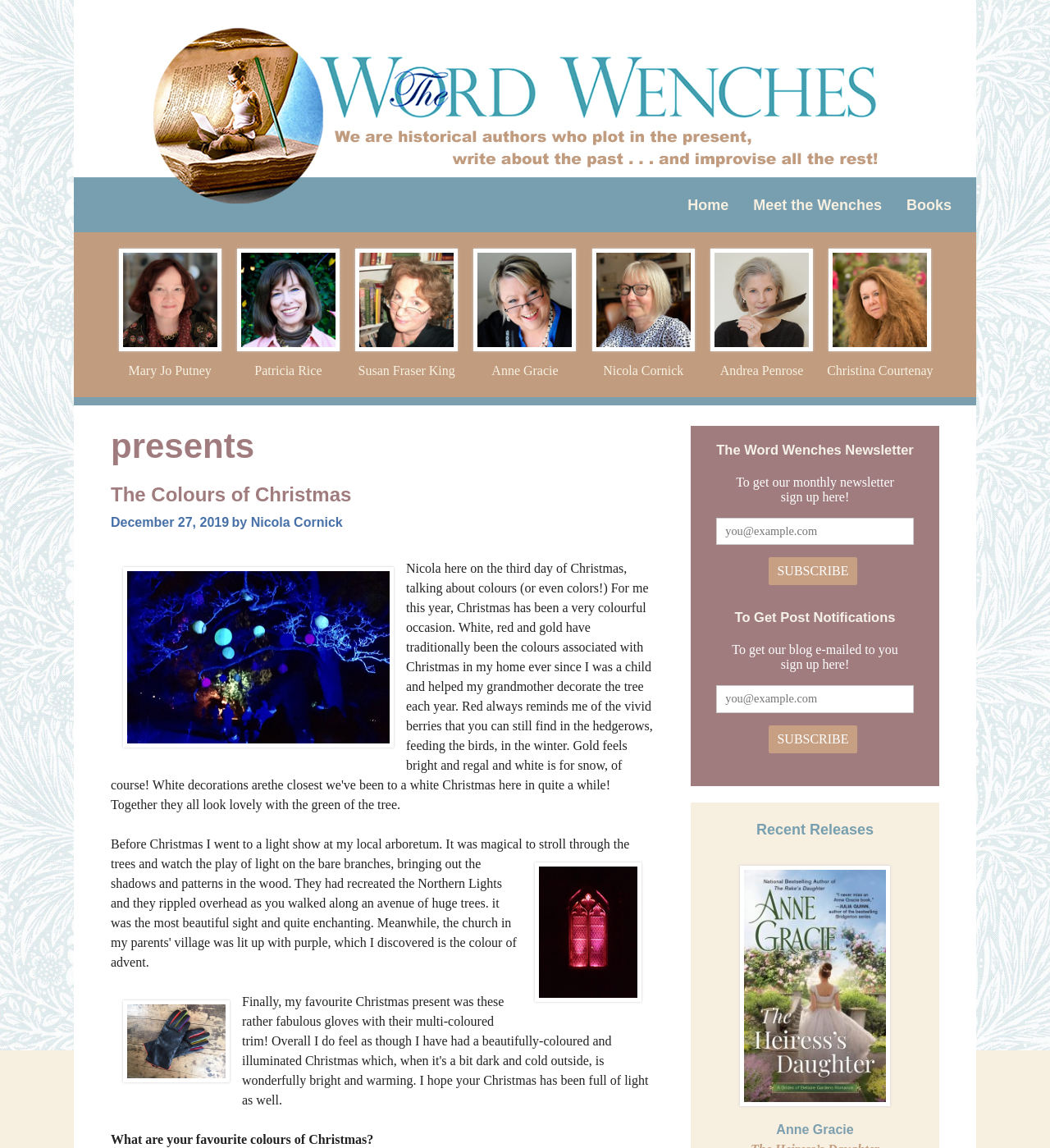Bounding box coordinates are to be given in the format (top-left x, top-left y, bottom-right x, bottom-right y). All values must be floating point numbers between 0 and 1. Provide the bounding box coordinate for the UI element described as: Mary Jo Putney

[0.122, 0.073, 0.201, 0.085]